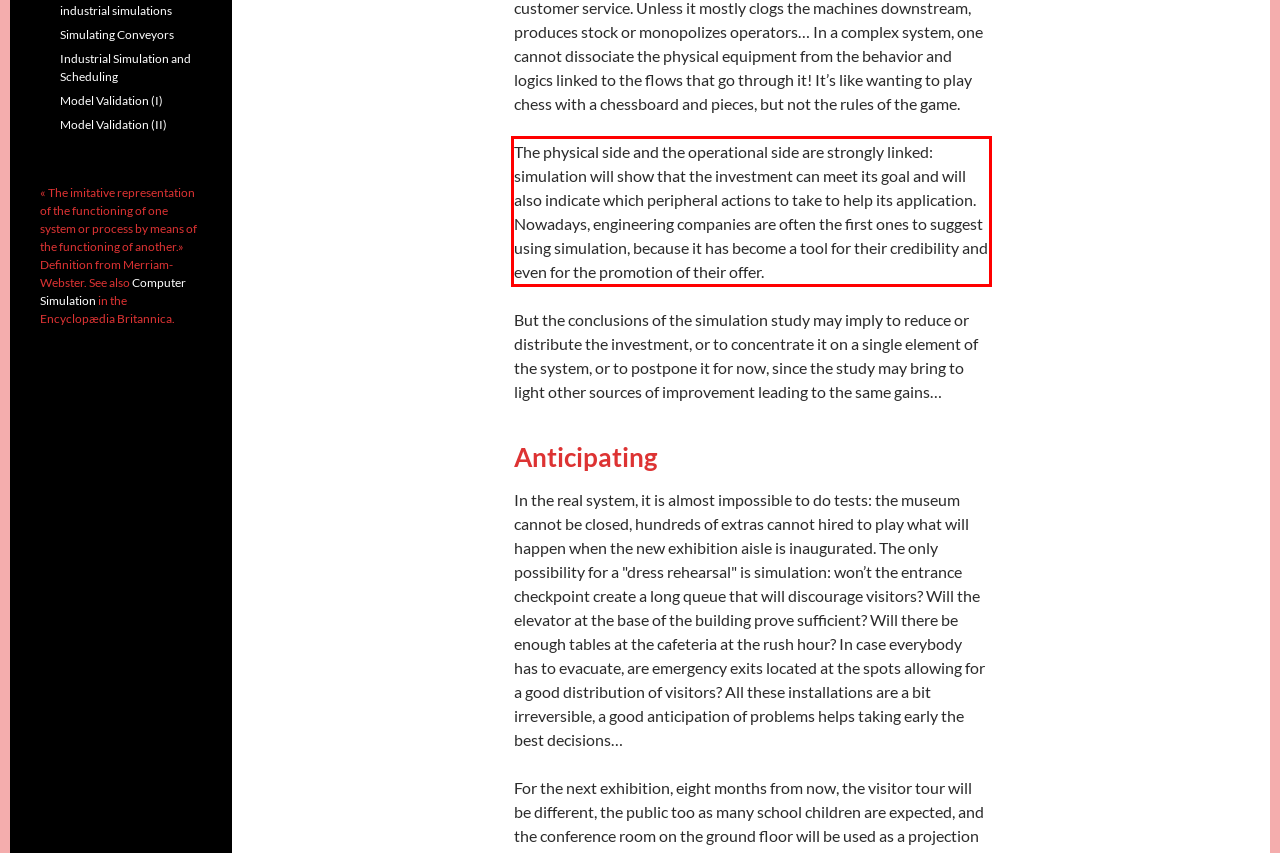Within the screenshot of a webpage, identify the red bounding box and perform OCR to capture the text content it contains.

The physical side and the operational side are strongly linked: simulation will show that the investment can meet its goal and will also indicate which peripheral actions to take to help its application. Nowadays, engineering companies are often the first ones to suggest using simulation, because it has become a tool for their credibility and even for the promotion of their offer.